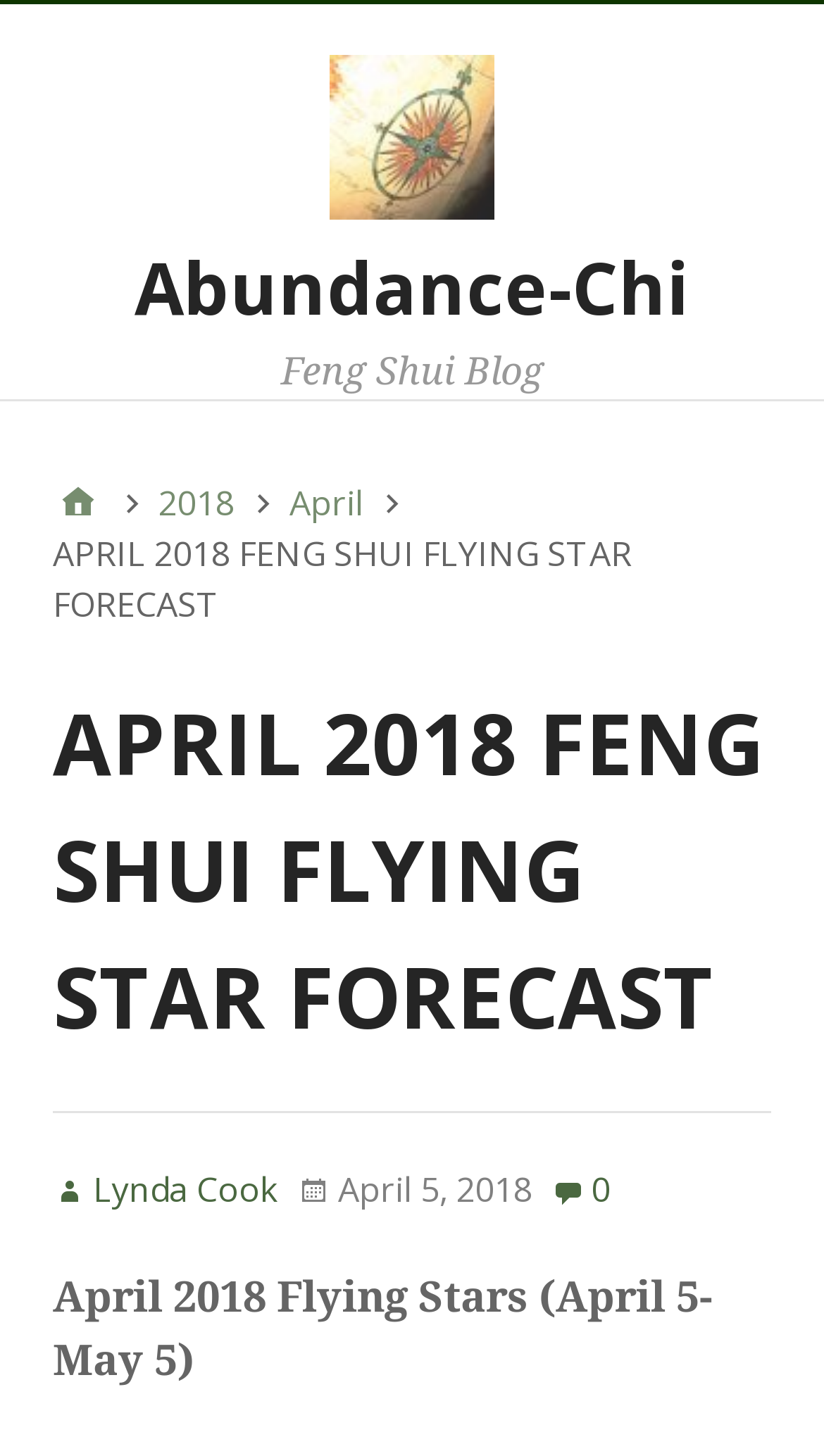Summarize the contents and layout of the webpage in detail.

The webpage is about the April 2018 Feng Shui Flying Star Forecast, with a focus on Abundance-Chi. At the top, there is a logo or image of Abundance-Chi, accompanied by a link with the same name. Below the image, there are two headings, one with the title "Abundance-Chi" and another with "Feng Shui Blog". 

To the right of the headings, there is a navigation section with breadcrumbs, consisting of links to "Home", "2018", and "April". Below the breadcrumbs, there is a static text displaying the title "APRIL 2018 FENG SHUI FLYING STAR FORECAST". 

Under the title, there is a section with a heading that repeats the title, followed by a link to the author "Lynda Cook", a timestamp showing the date and time the article was posted, and a link with a zero icon. 

Finally, at the bottom, there is a static text that summarizes the content, "April 2018 Flying Stars (April 5-May 5)".